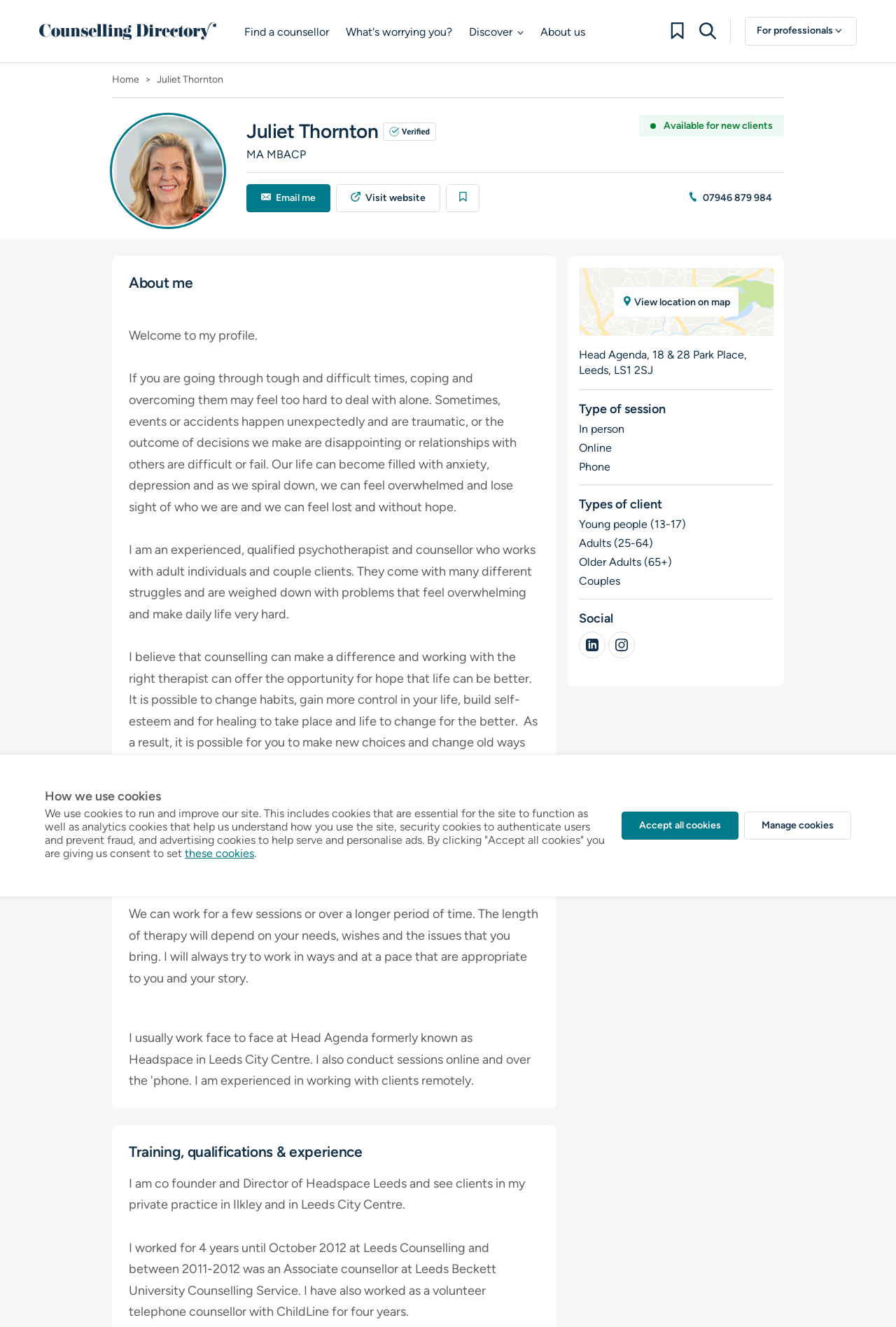Please determine the bounding box coordinates for the element that should be clicked to follow these instructions: "Visit the website of the psychotherapist".

[0.375, 0.139, 0.491, 0.16]